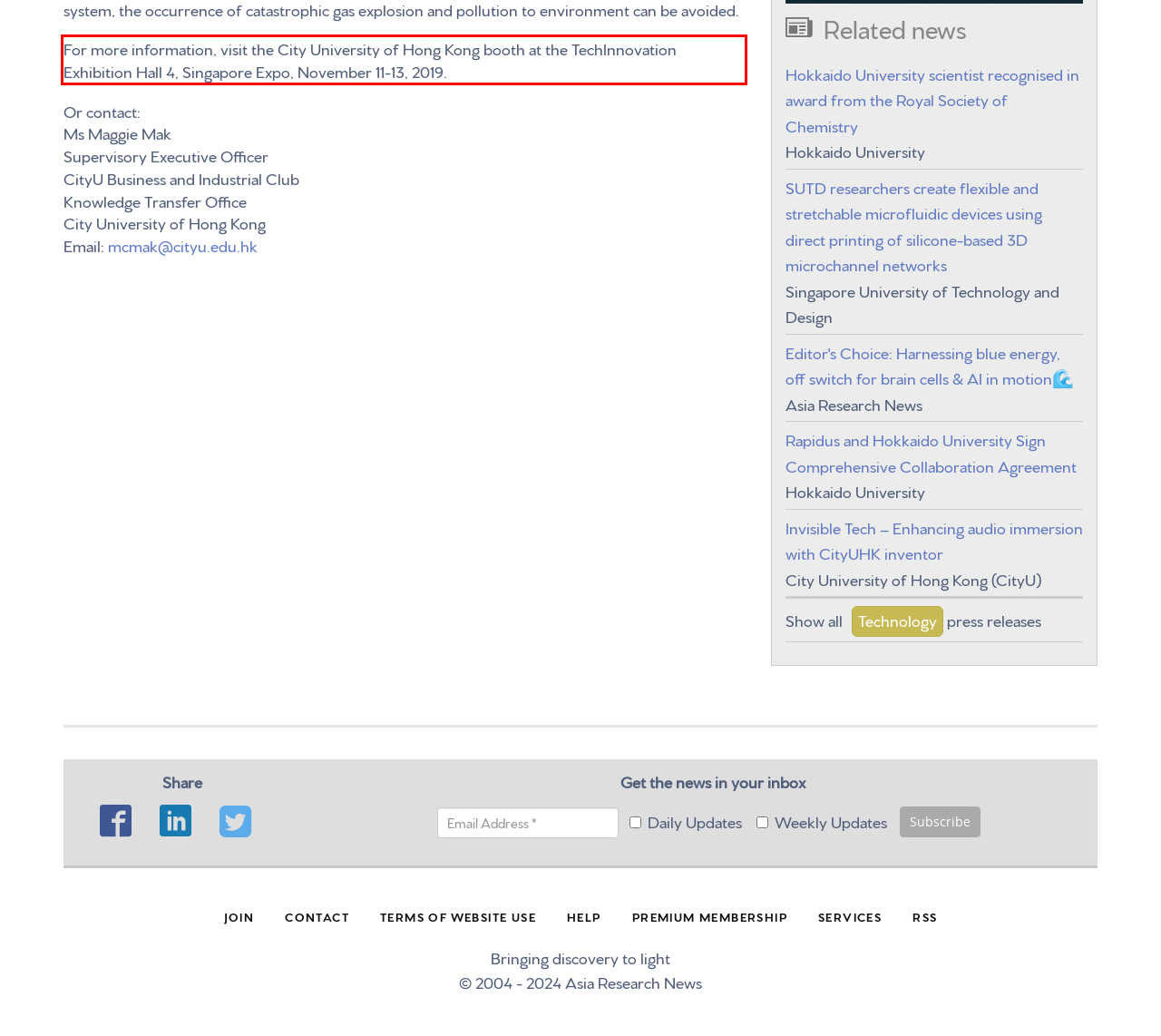Please identify the text within the red rectangular bounding box in the provided webpage screenshot.

For more information, visit the City University of Hong Kong booth at the TechInnovation Exhibition Hall 4, Singapore Expo, November 11-13, 2019.